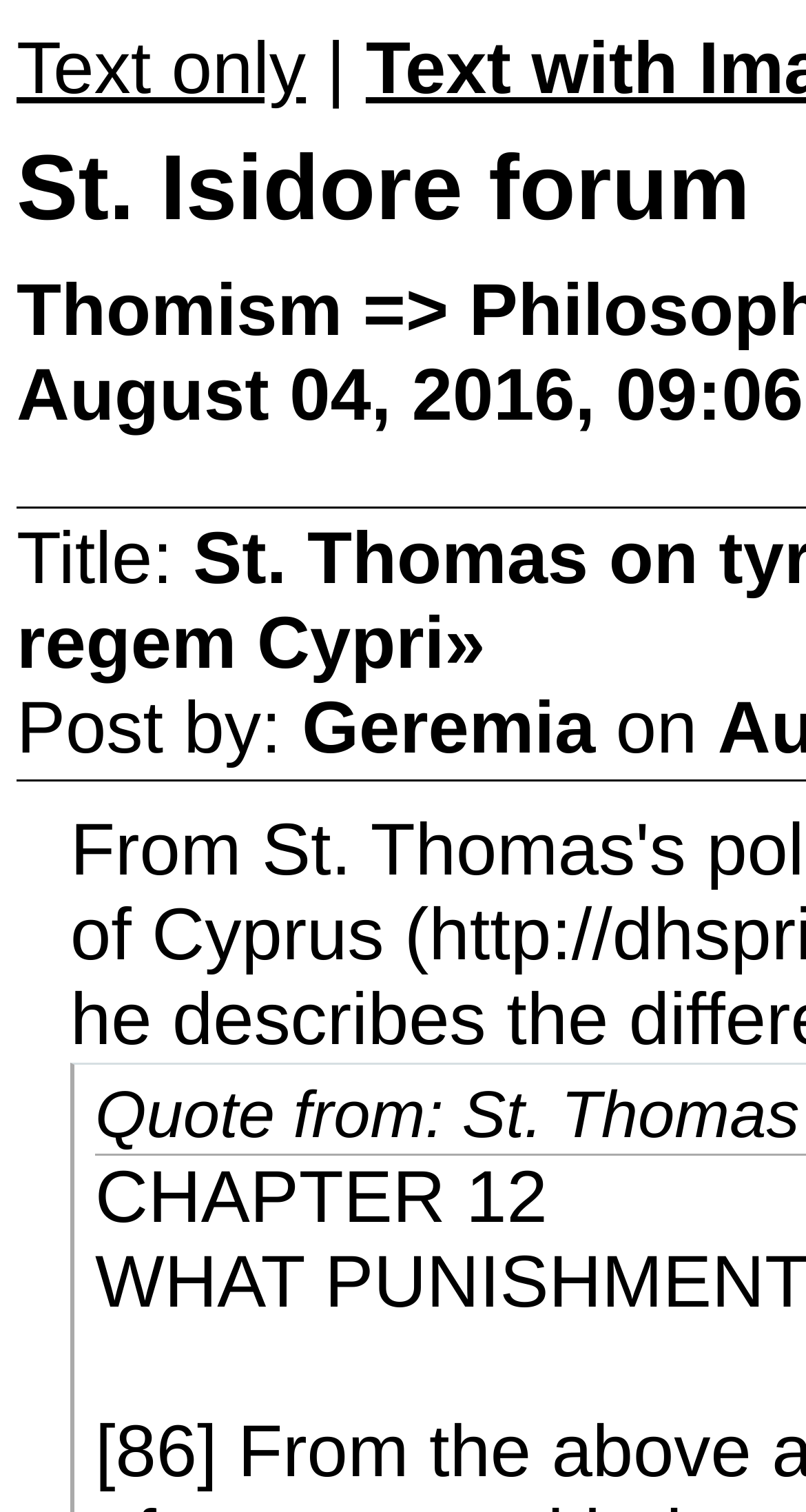What is the purpose of the 'Text only' link?
Please look at the screenshot and answer using one word or phrase.

To view text only